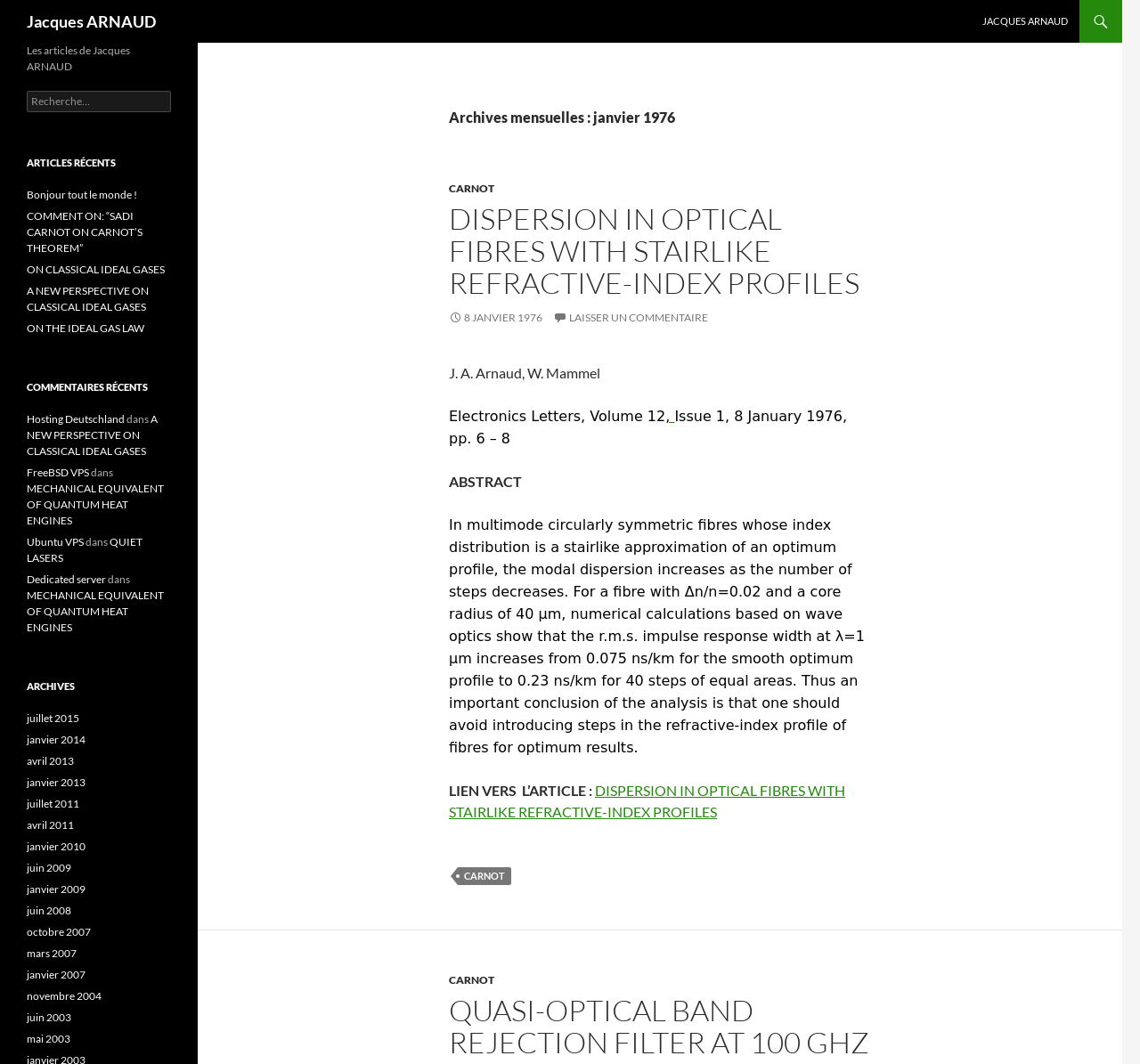Locate the UI element described by Carnot and provide its bounding box coordinates. Use the format (top-left x, top-left y, bottom-right x, bottom-right y) with all values as floating point numbers between 0 and 1.

[0.402, 0.815, 0.448, 0.832]